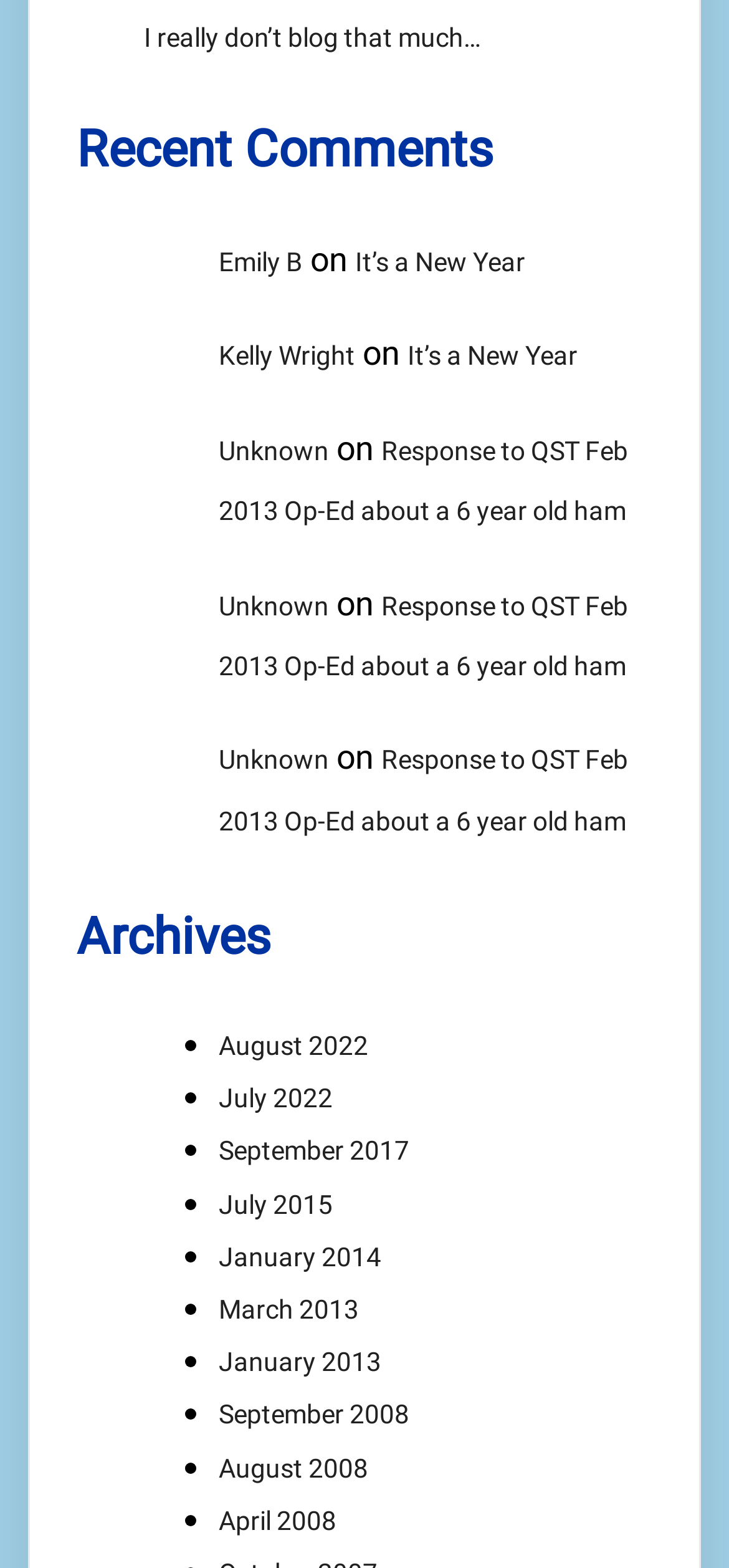Respond with a single word or phrase for the following question: 
What is the earliest archive month listed?

April 2008